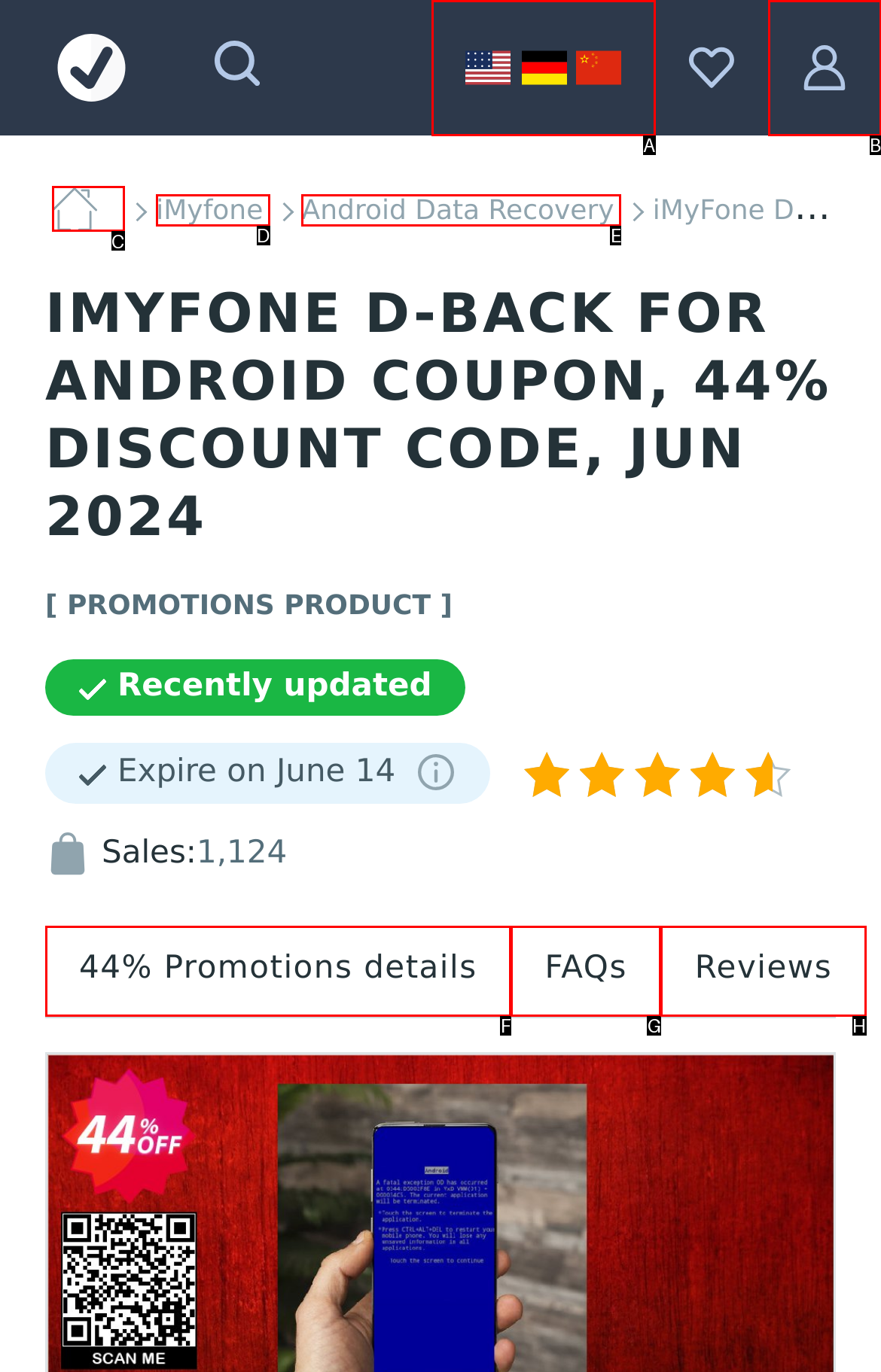Choose the letter that corresponds to the correct button to accomplish the task: Follow on Facebook
Reply with the letter of the correct selection only.

None